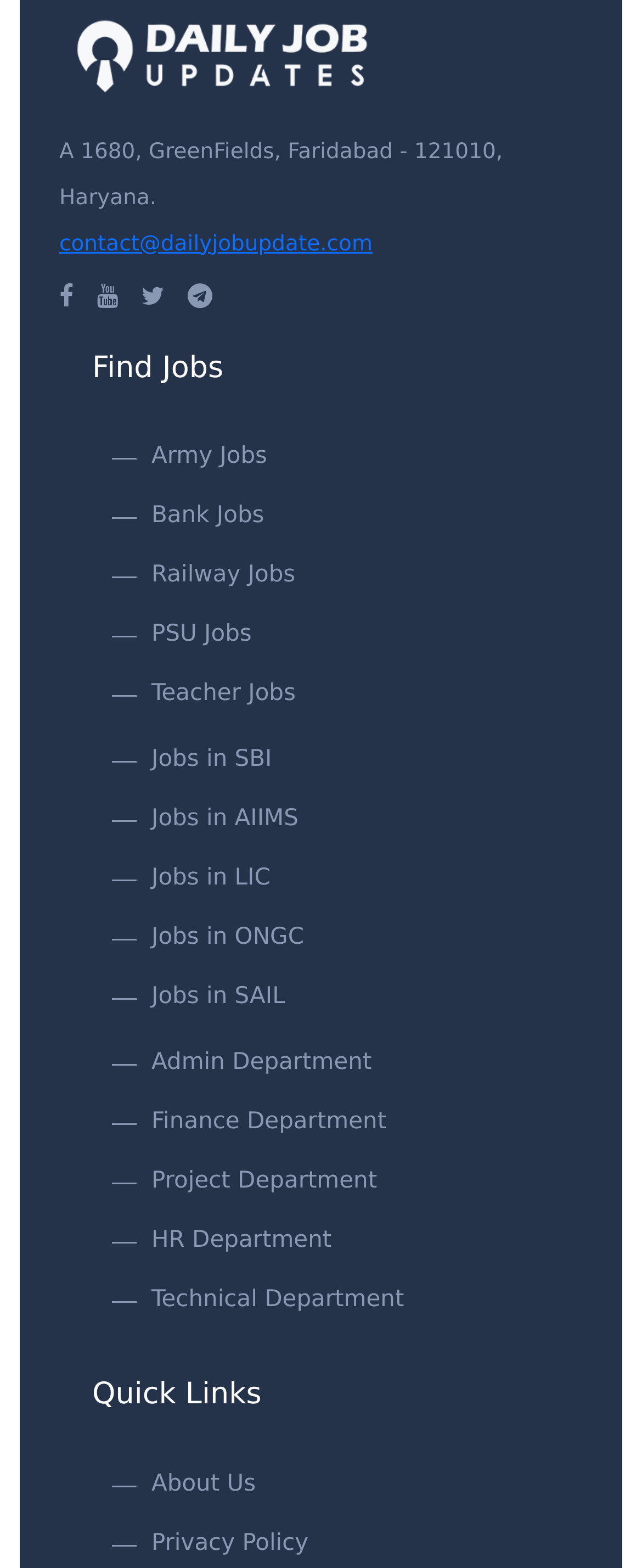Provide a short, one-word or phrase answer to the question below:
How many job categories are listed on the webpage?

9